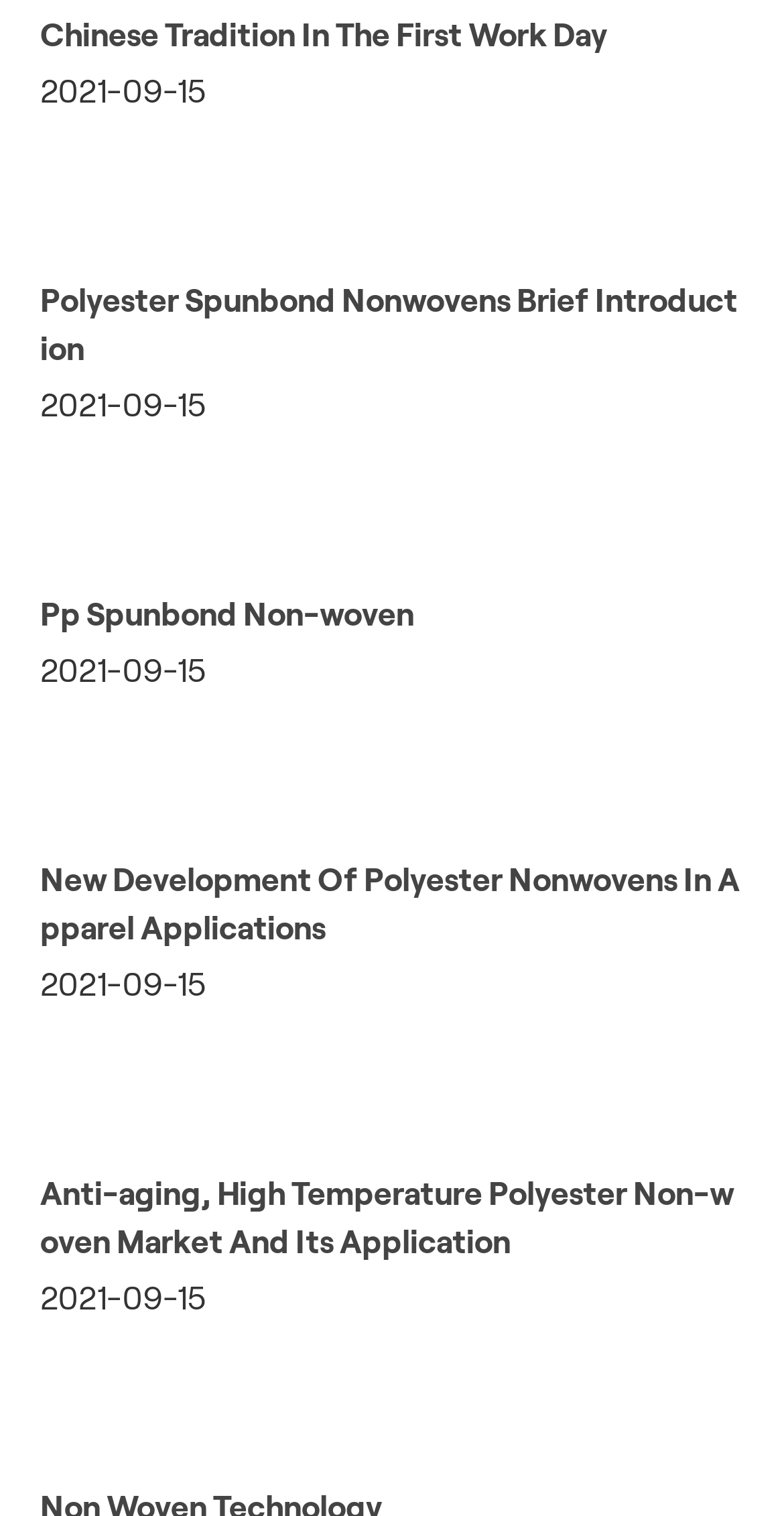Pinpoint the bounding box coordinates of the clickable area necessary to execute the following instruction: "Explore the link about Pp Spunbond Non-woven". The coordinates should be given as four float numbers between 0 and 1, namely [left, top, right, bottom].

[0.051, 0.392, 0.528, 0.417]